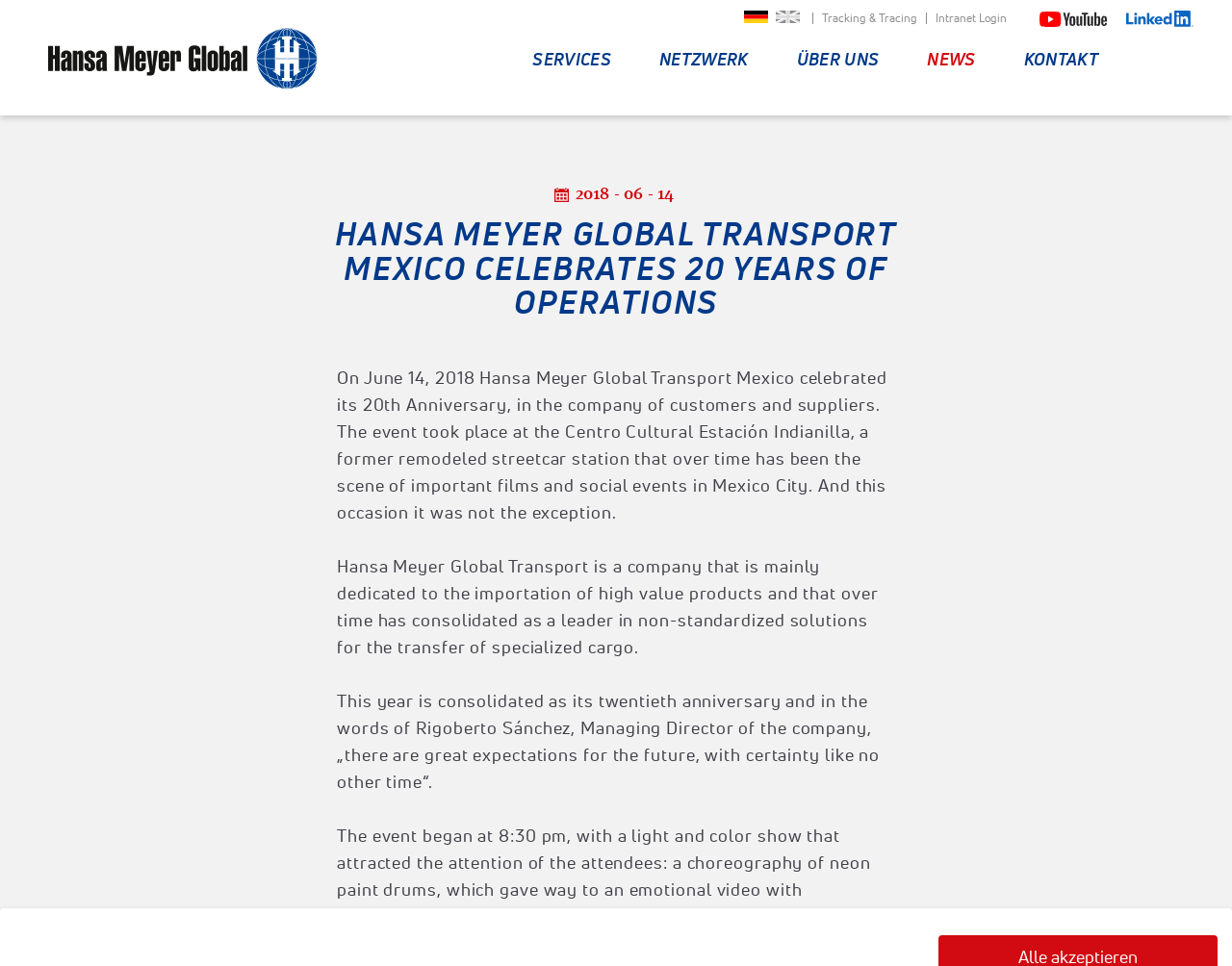Where did the event take place?
Provide a fully detailed and comprehensive answer to the question.

According to the webpage content, specifically the sentence 'The event took place at the Centro Cultural Estación Indianilla, a former remodeled streetcar station that over time has been the scene of important films and social events in Mexico City.', the event took place at the Centro Cultural Estación Indianilla.